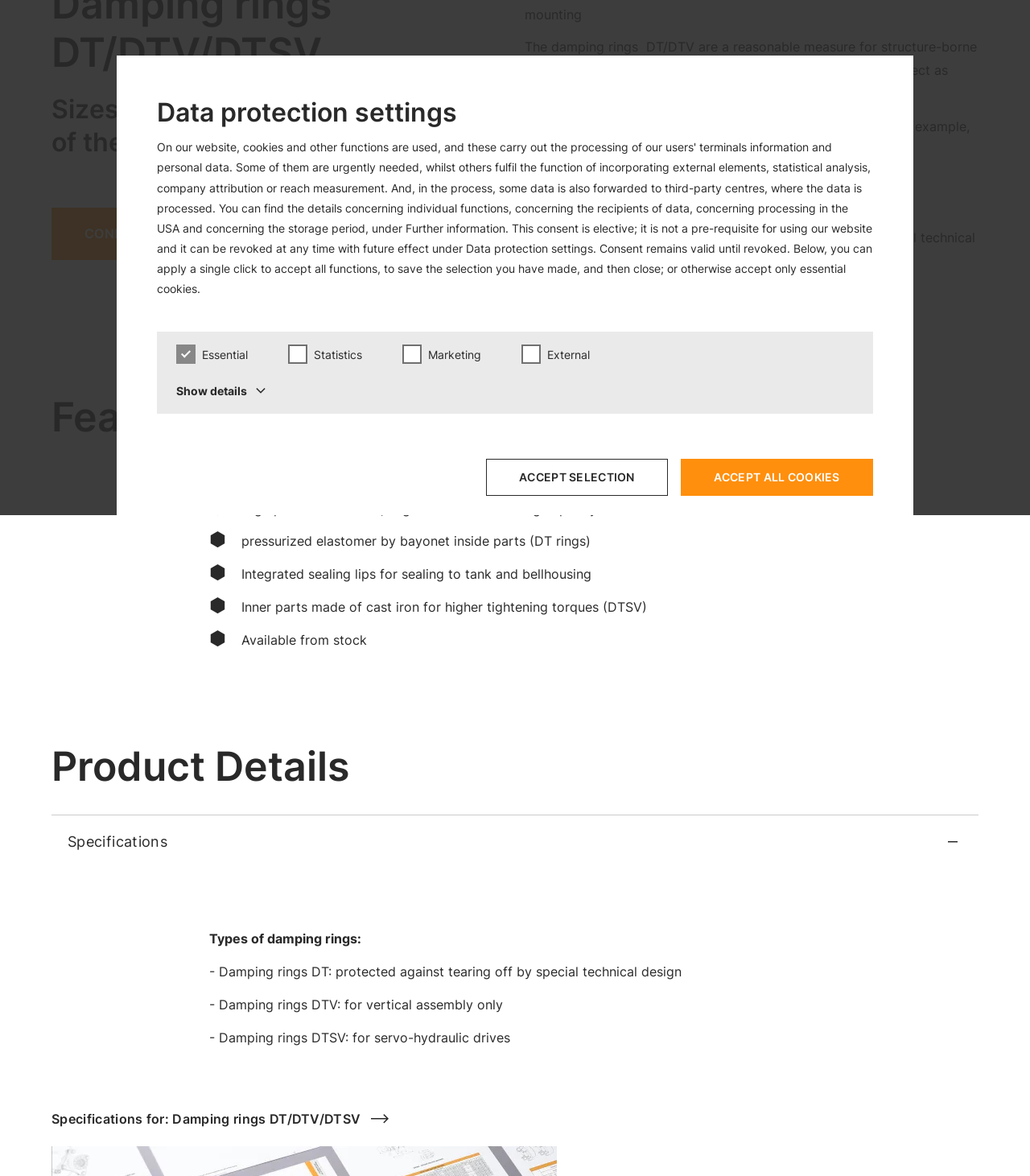Using the webpage screenshot, find the UI element described by View Course. Provide the bounding box coordinates in the format (top-left x, top-left y, bottom-right x, bottom-right y), ensuring all values are floating point numbers between 0 and 1.

None